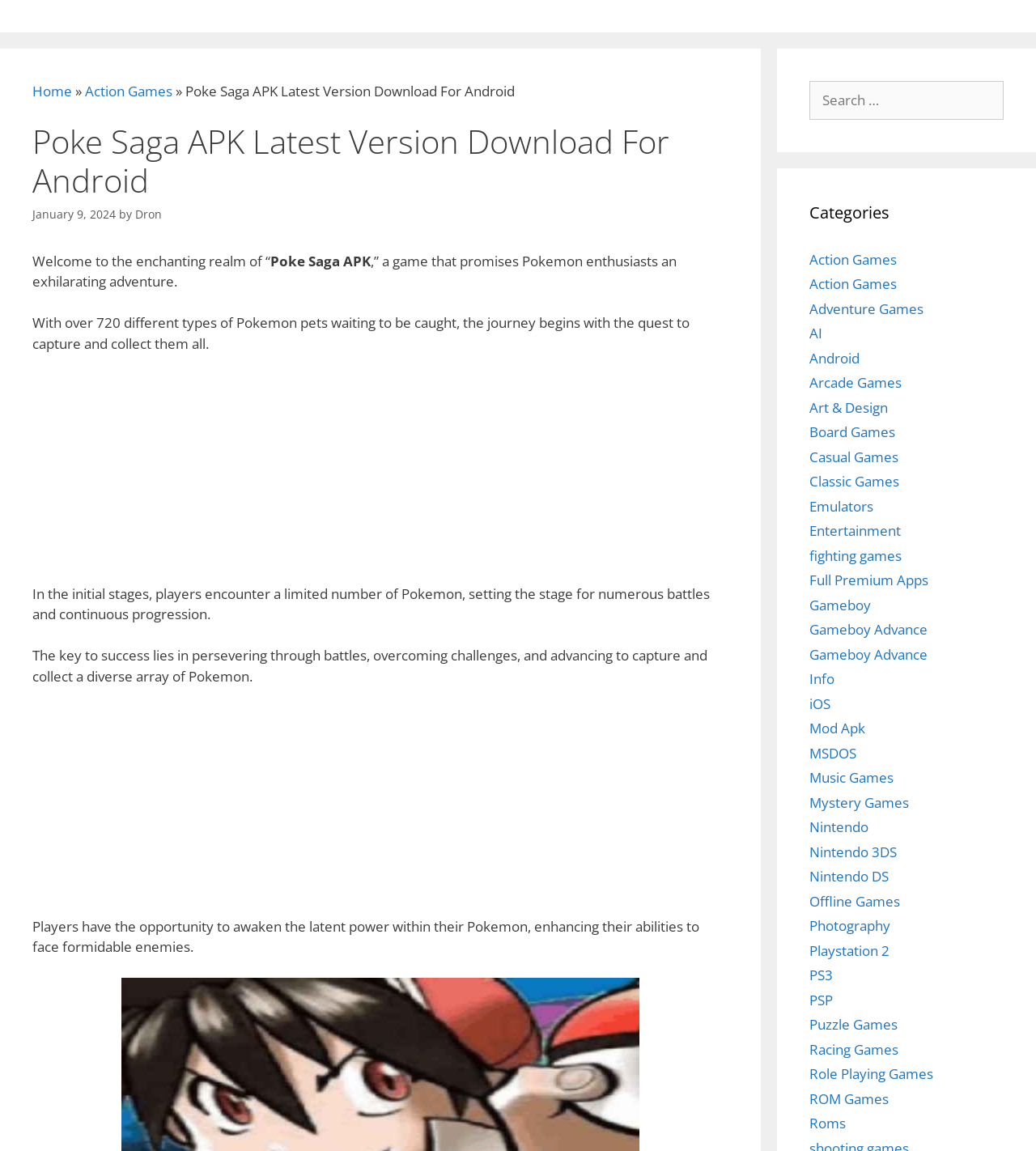Find and provide the bounding box coordinates for the UI element described with: "PSP".

[0.781, 0.86, 0.804, 0.877]